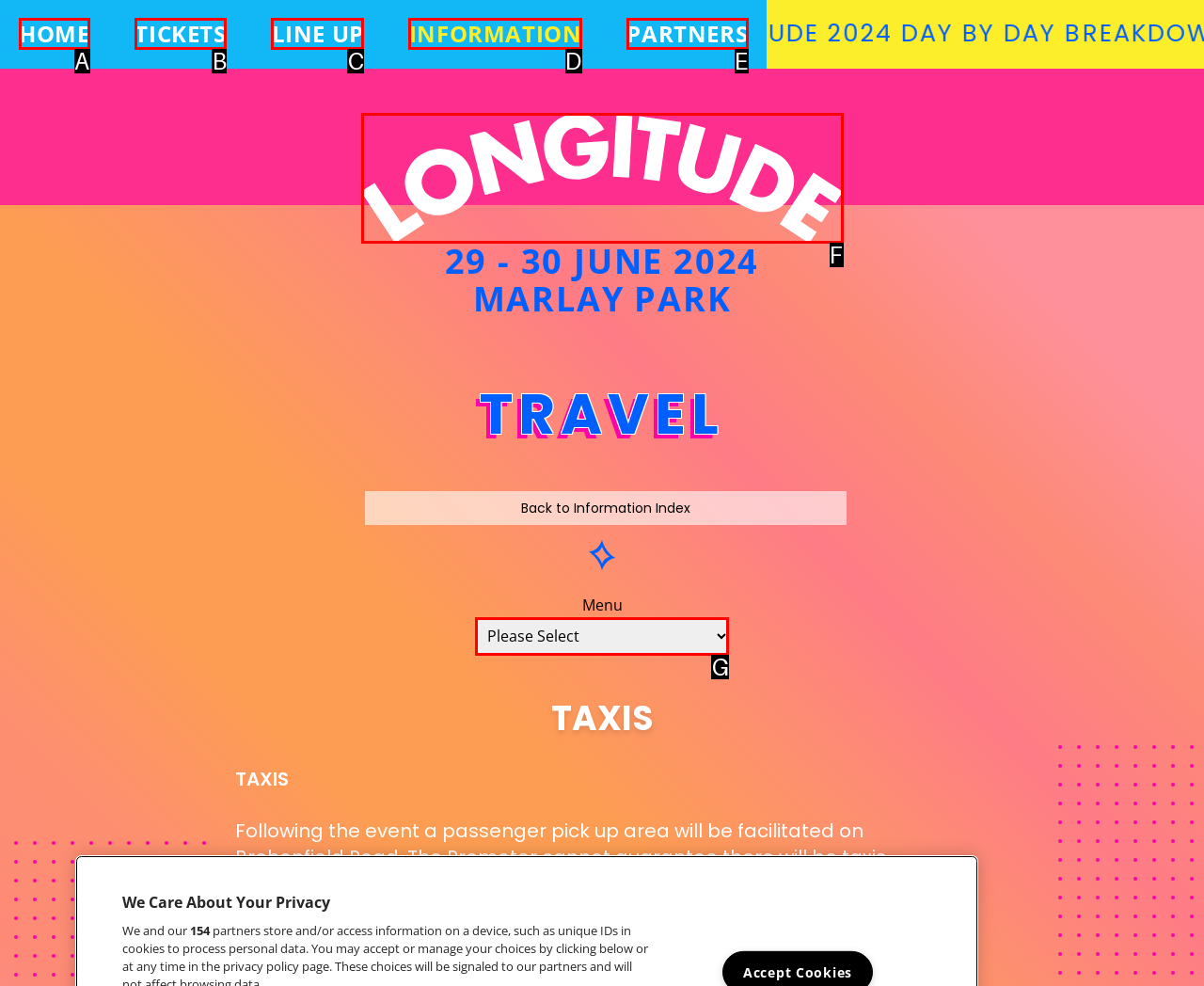Based on the description: Partners, identify the matching HTML element. Reply with the letter of the correct option directly.

E